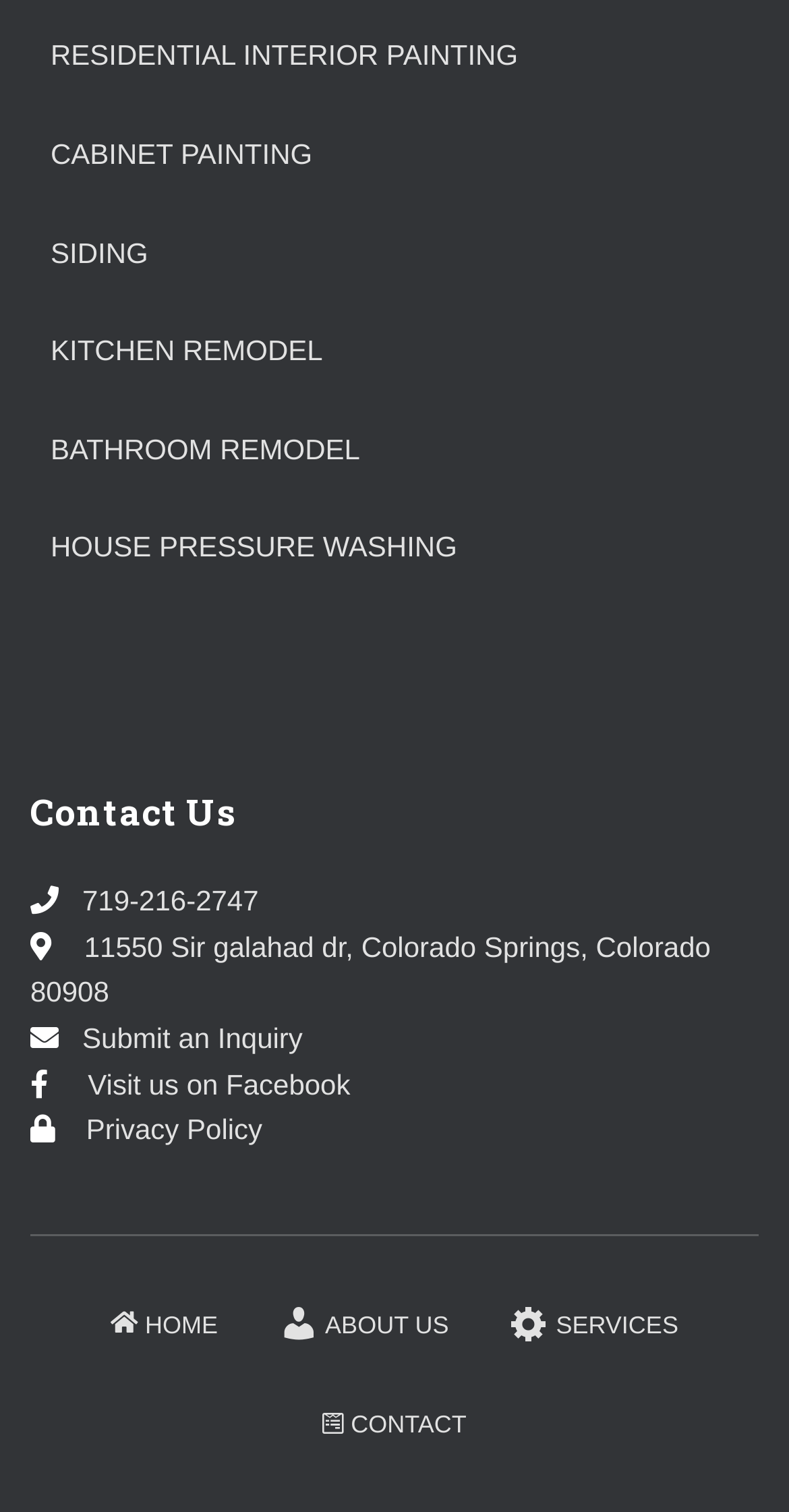Indicate the bounding box coordinates of the element that must be clicked to execute the instruction: "Visit Contact Us page". The coordinates should be given as four float numbers between 0 and 1, i.e., [left, top, right, bottom].

[0.038, 0.52, 0.962, 0.554]